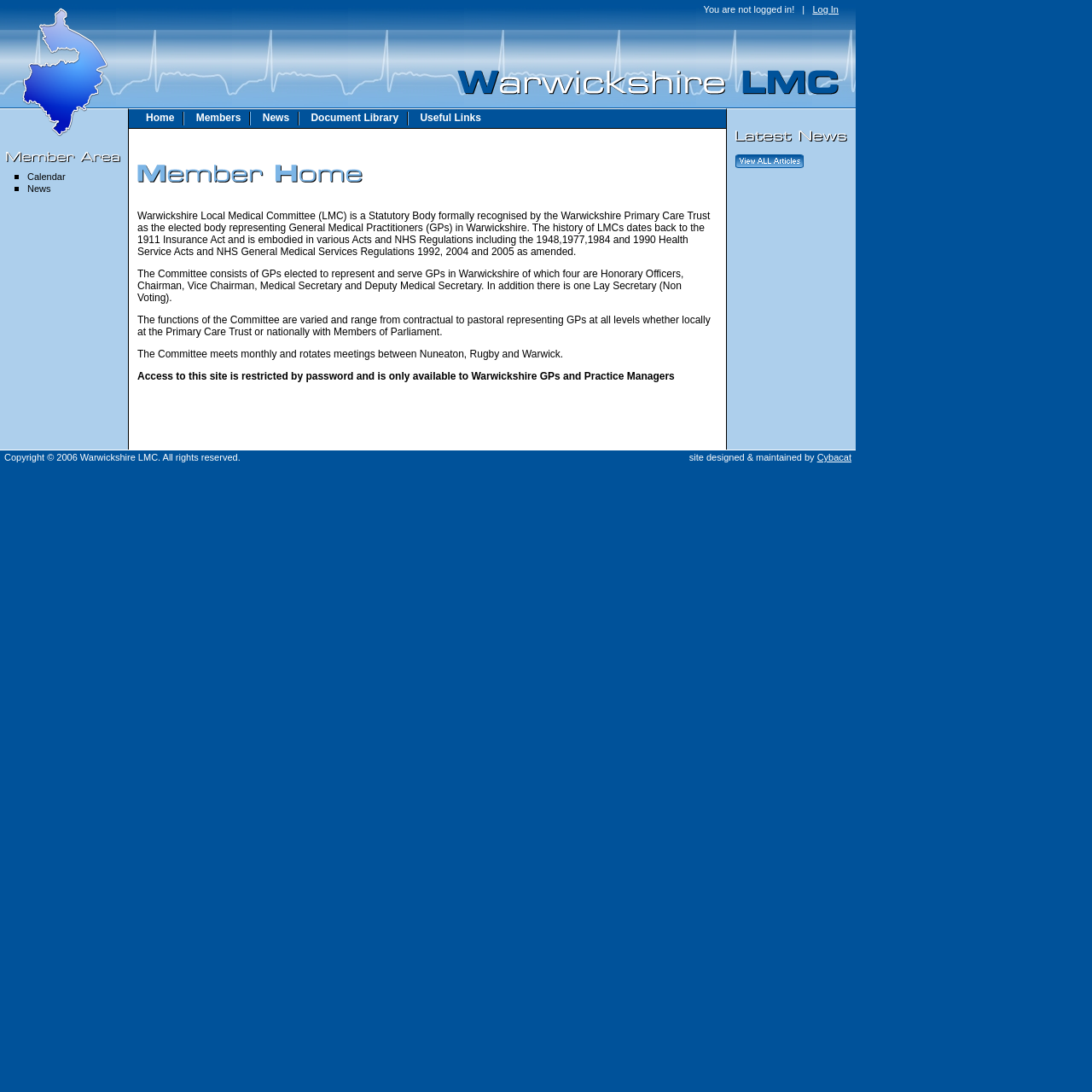Please predict the bounding box coordinates (top-left x, top-left y, bottom-right x, bottom-right y) for the UI element in the screenshot that fits the description: Cybacat

[0.748, 0.414, 0.78, 0.423]